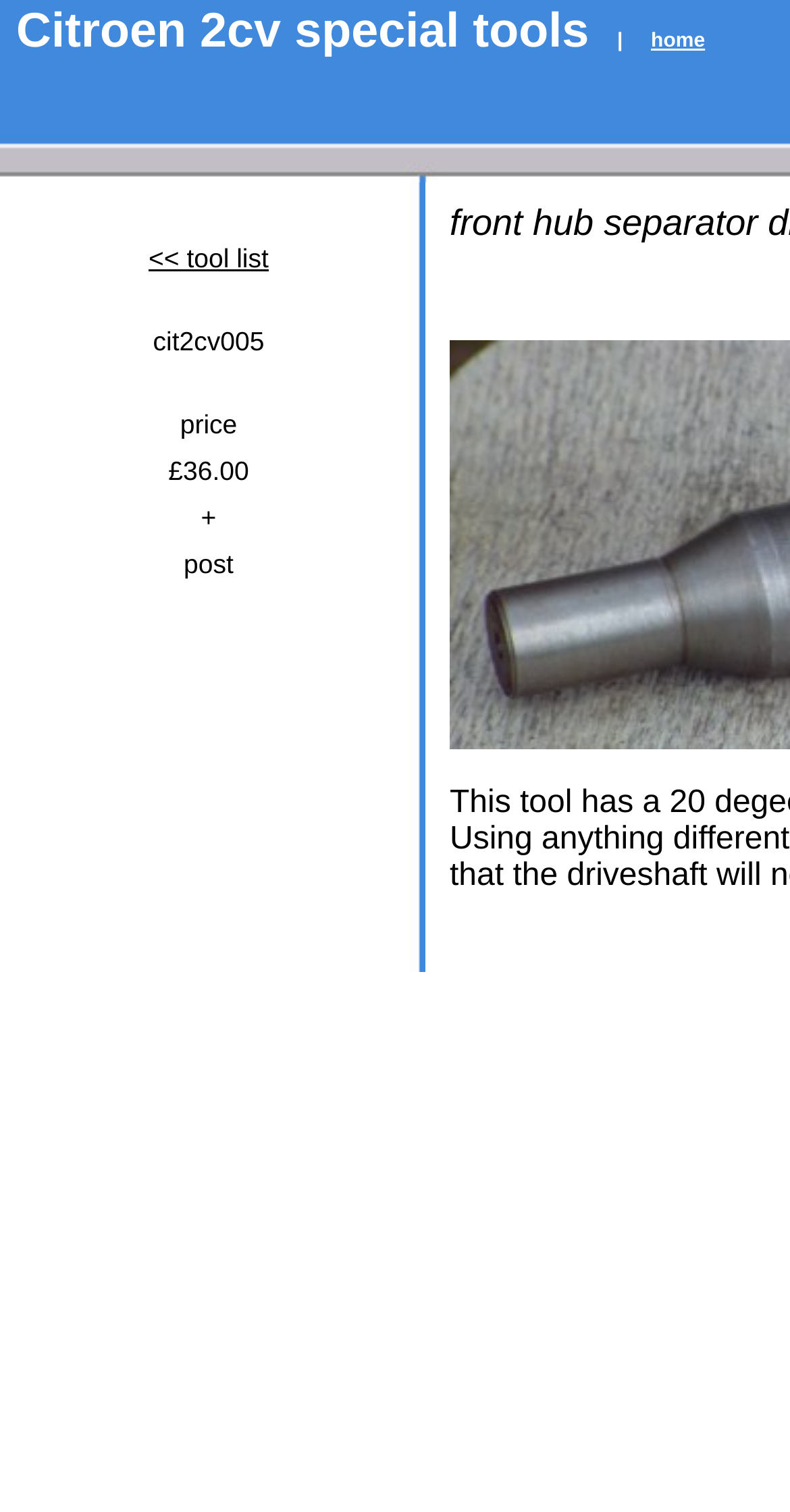Is the image on the left side of the '<< tool list' link?
Based on the visual details in the image, please answer the question thoroughly.

I compared the bounding box coordinates of the image and the link, and found that the image's y1 and y2 values are smaller than the link's, which means the image is above the link. Also, the image's x1 value is smaller than the link's, which means the image is on the left side of the link.